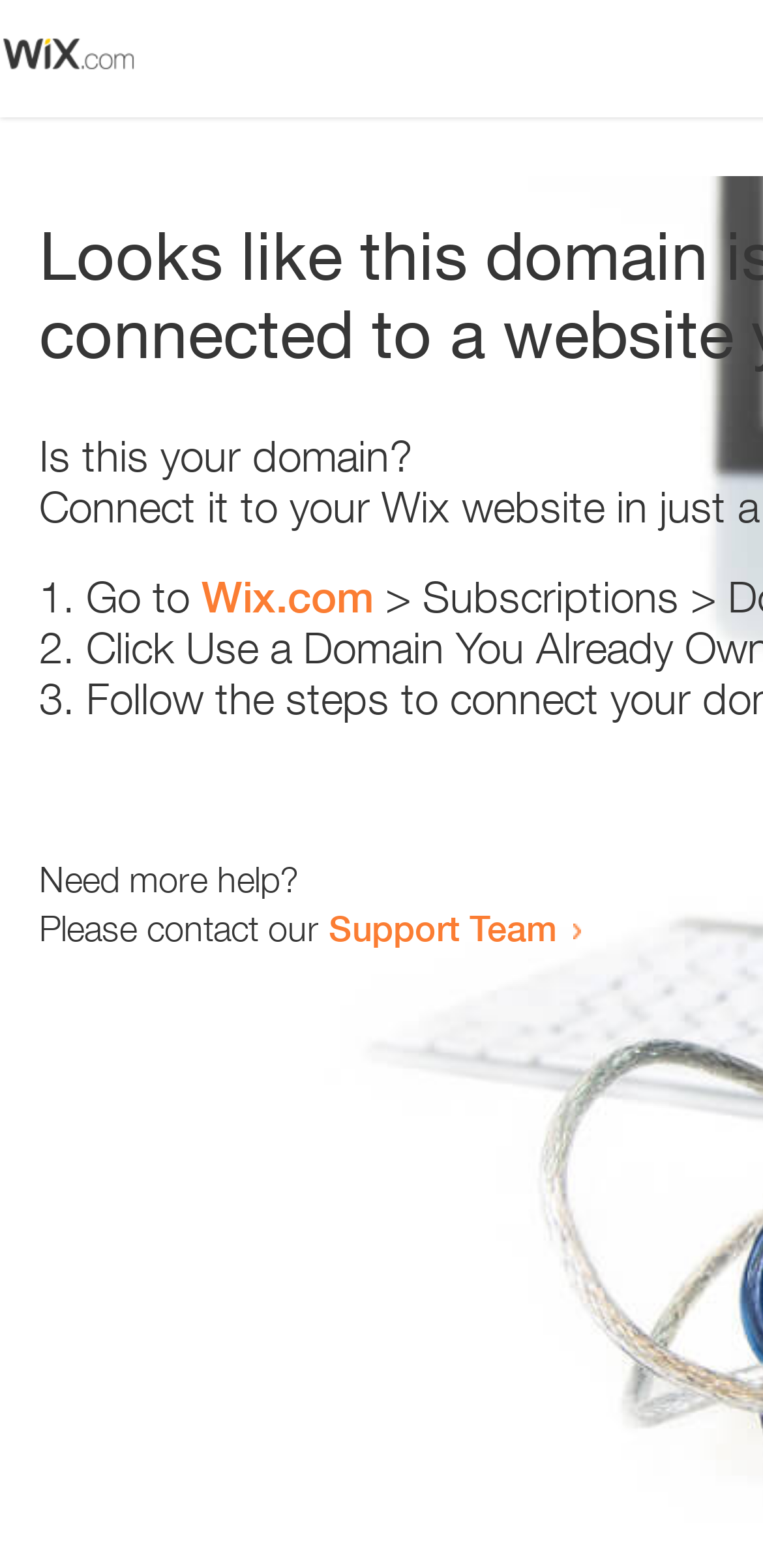Reply to the question with a brief word or phrase: What is the text above the first list marker?

Is this your domain?